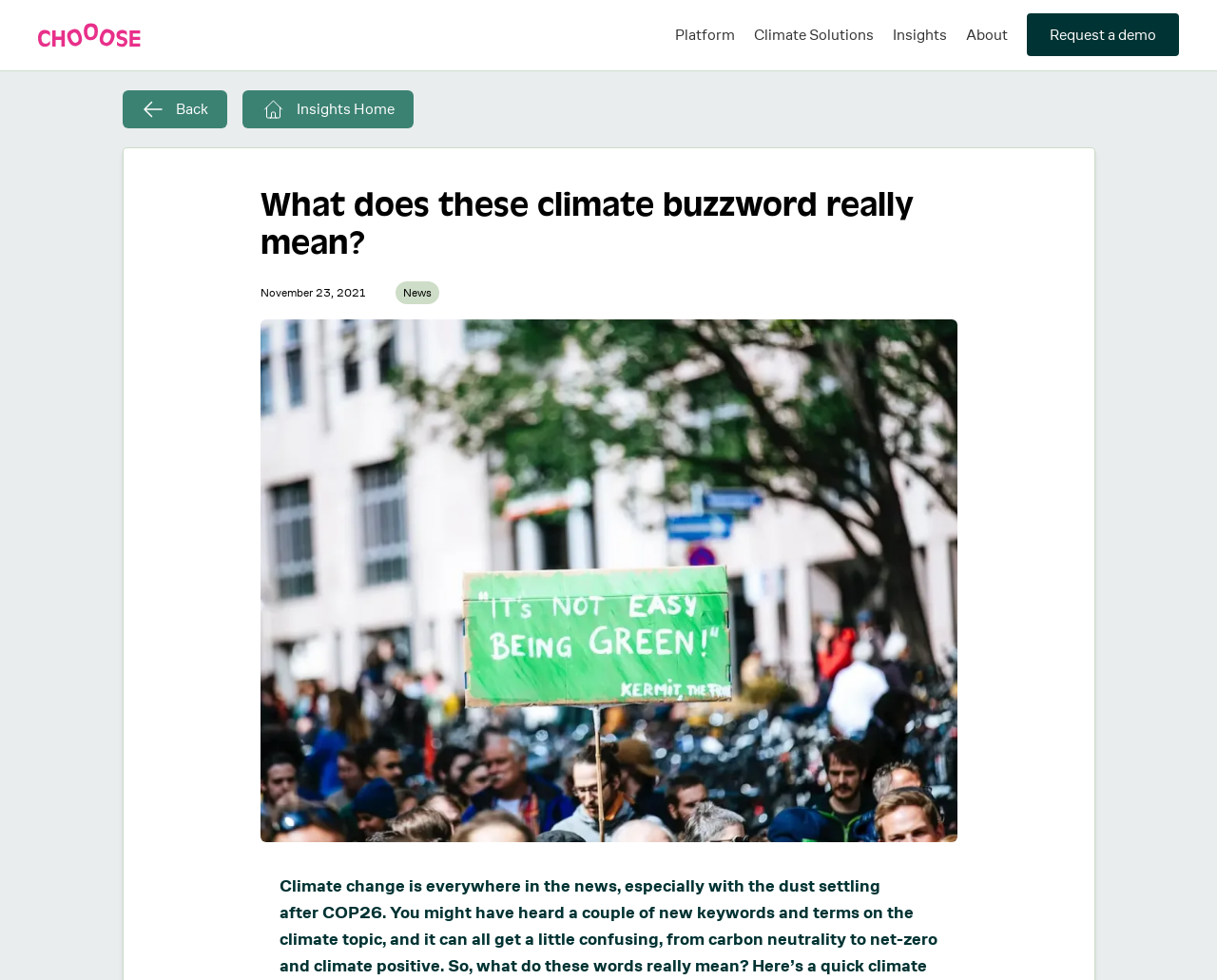Please locate the bounding box coordinates of the region I need to click to follow this instruction: "Click the 'Platform' link".

[0.555, 0.025, 0.604, 0.045]